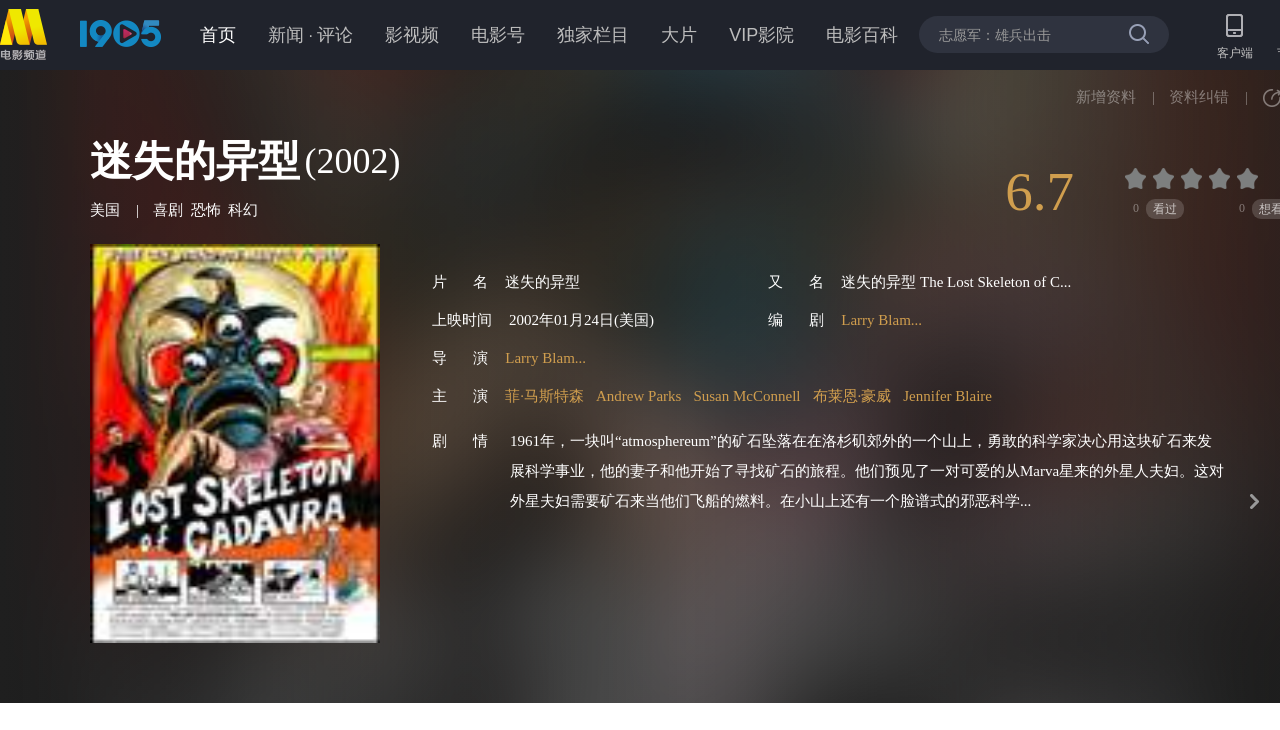Examine the image and give a thorough answer to the following question:
Who is the director of the movie?

I found the director of the movie by looking at the emphasis element with the text 'Larry Blamire' which is likely to be the director of the movie.